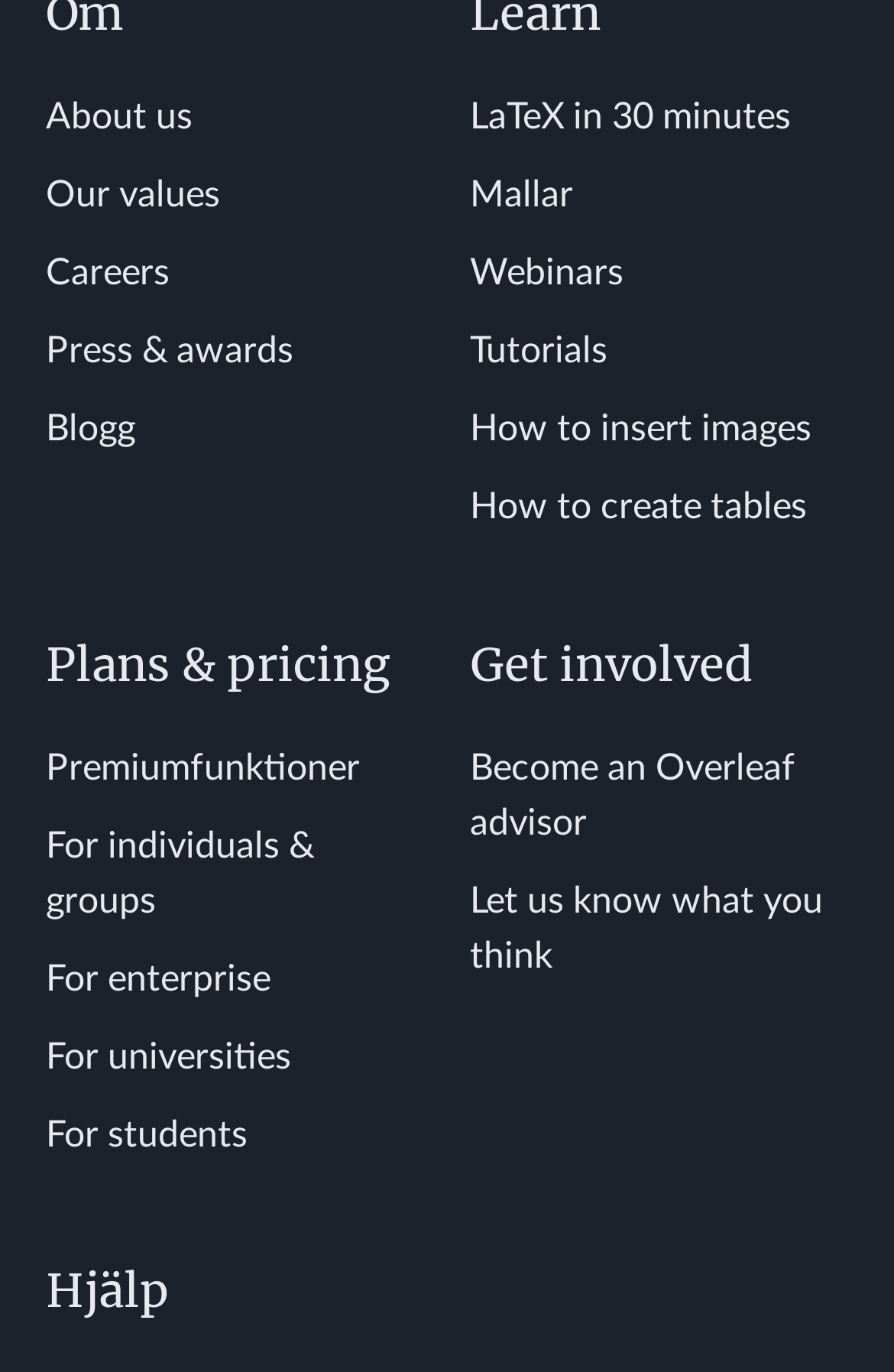Find the bounding box coordinates of the clickable area required to complete the following action: "Read the blog".

[0.051, 0.299, 0.151, 0.326]